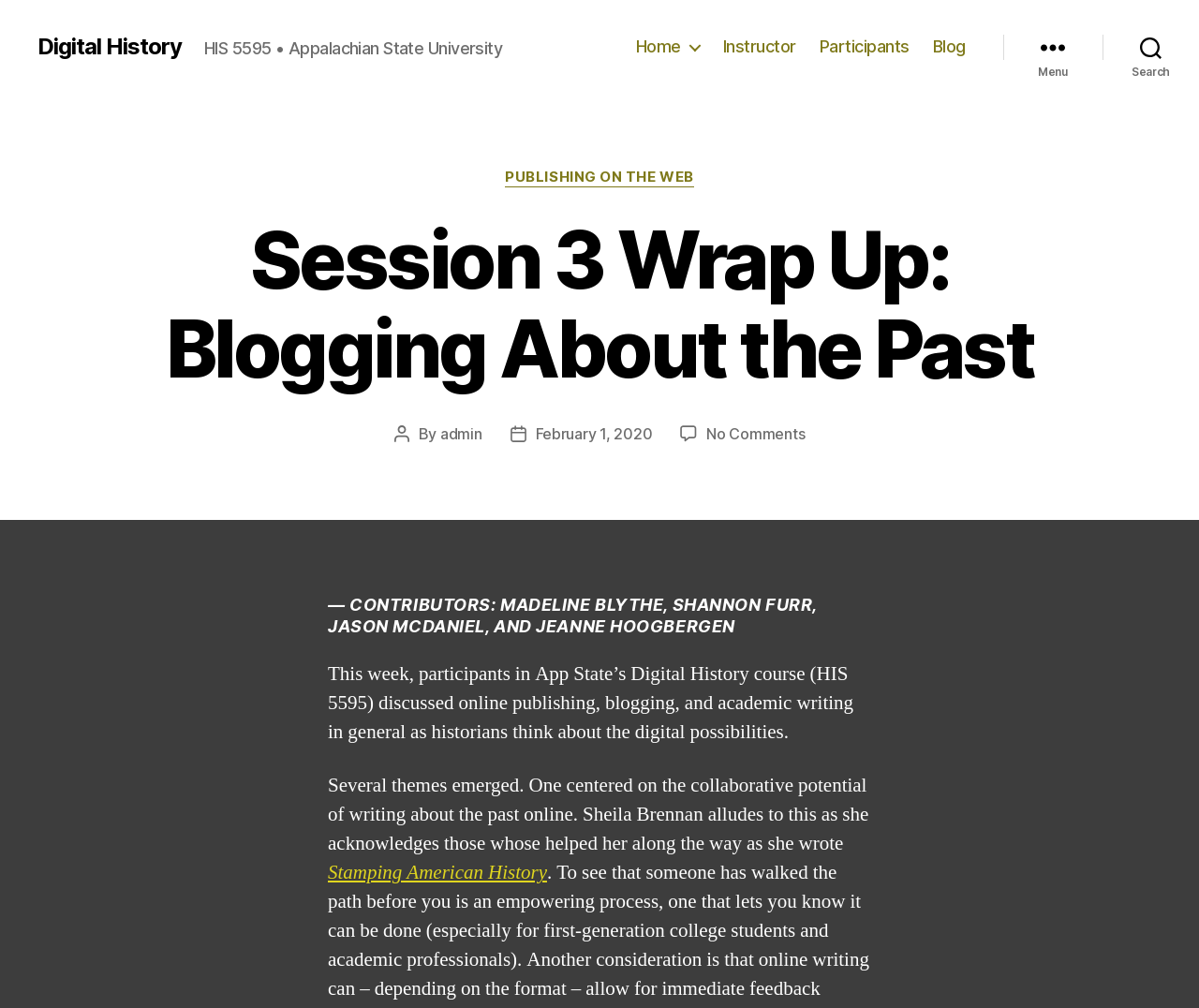Describe the webpage meticulously, covering all significant aspects.

This webpage is about a session wrap-up on blogging about the past in a digital history course. At the top left, there is a link to "Digital History". Next to it, there is a static text "HIS 5595 • Appalachian State University". 

On the top right, there is a horizontal navigation menu with links to "Home", "Instructor", "Participants", and "Blog". Following the navigation menu, there are two buttons, "Menu" and "Search". 

Below the navigation menu, there is a header section with a title "Session 3 Wrap Up: Blogging About the Past". Under the title, there is a section with information about the post author and date. 

The main content of the webpage is divided into two parts. The first part discusses the contributors to the session, including Madeline Blythe, Shannon Furr, Jason McDaniel, and Jeanne Hoogbergen. 

The second part is a summary of the session, which discusses online publishing, blogging, and academic writing in general. The text explains that several themes emerged from the discussion, including the collaborative potential of writing about the past online. There is also a link to "Stamping American History" at the bottom of the page.